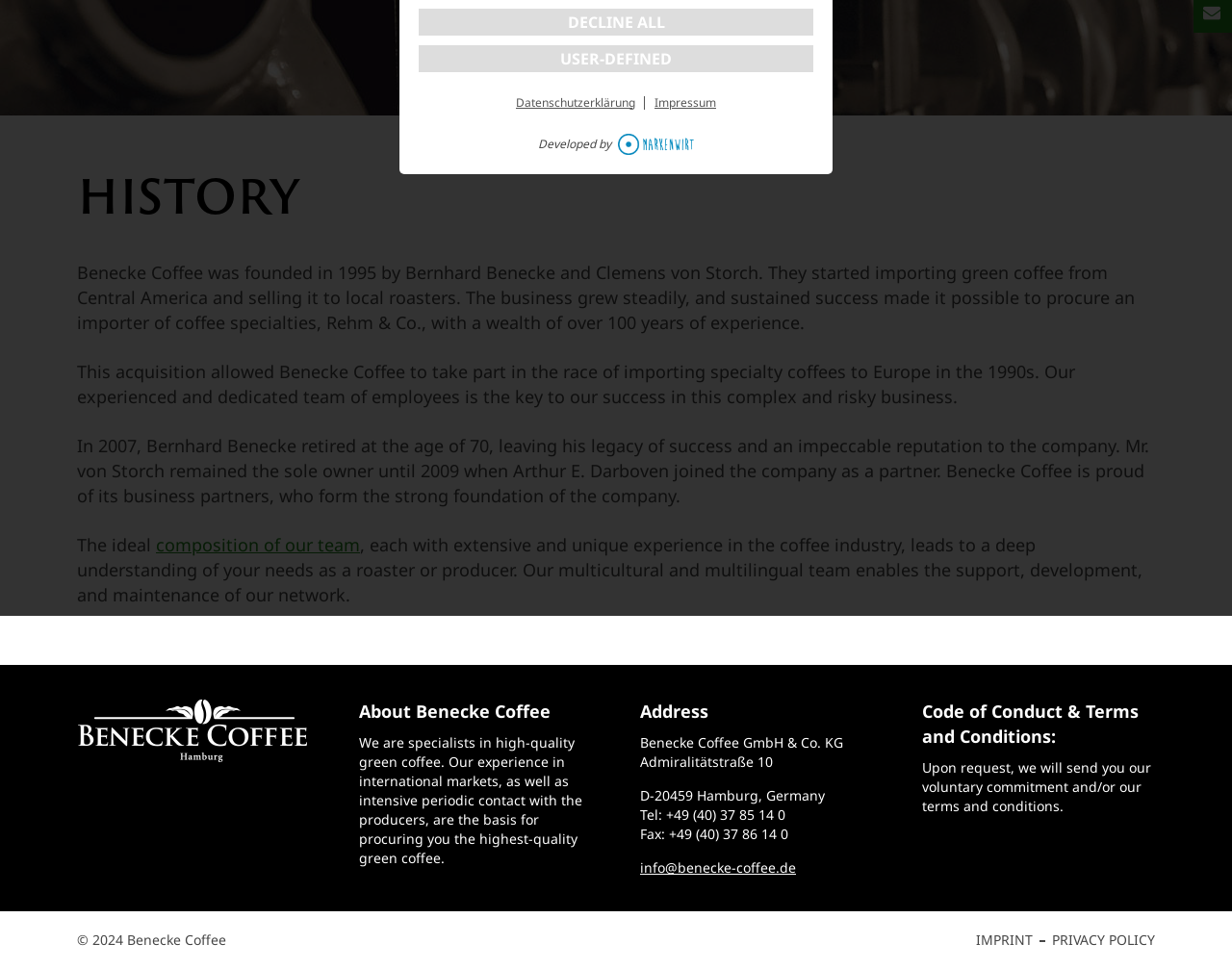Provide the bounding box coordinates for the UI element that is described as: "User-defined".

[0.34, 0.046, 0.66, 0.074]